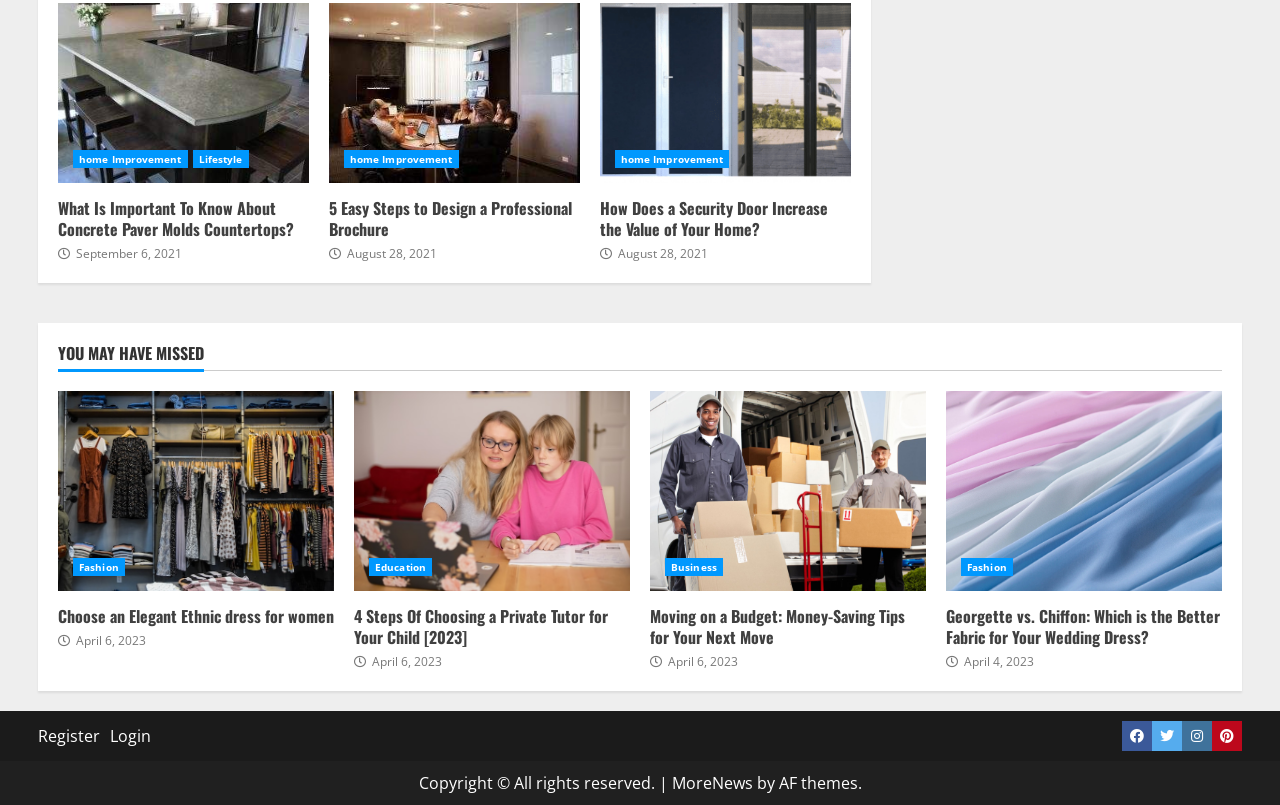Using the element description How to Order, predict the bounding box coordinates for the UI element. Provide the coordinates in (top-left x, top-left y, bottom-right x, bottom-right y) format with values ranging from 0 to 1.

None